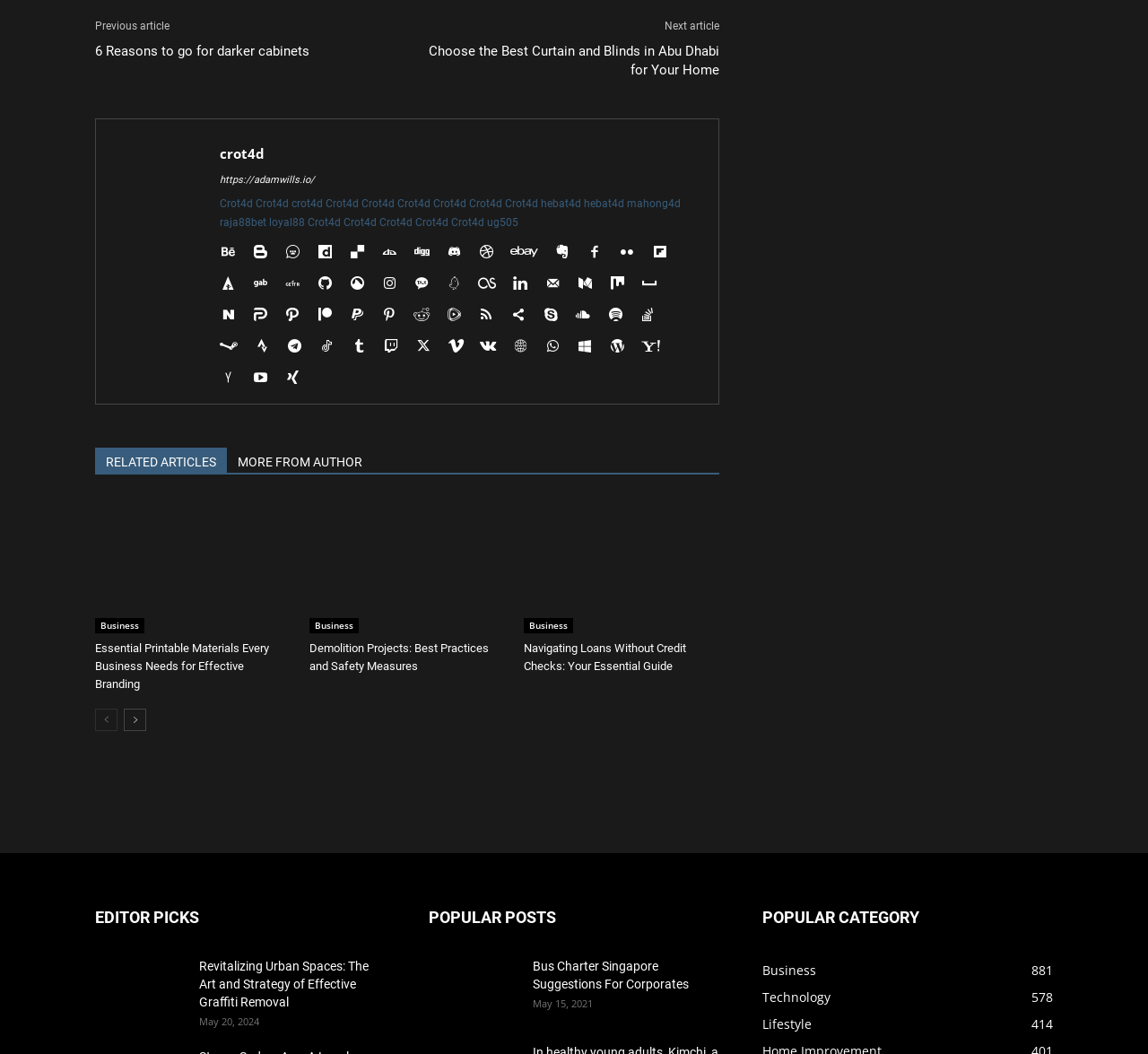Please identify the bounding box coordinates of the element's region that I should click in order to complete the following instruction: "Go to 'https://adamwills.io/'". The bounding box coordinates consist of four float numbers between 0 and 1, i.e., [left, top, right, bottom].

[0.191, 0.165, 0.274, 0.176]